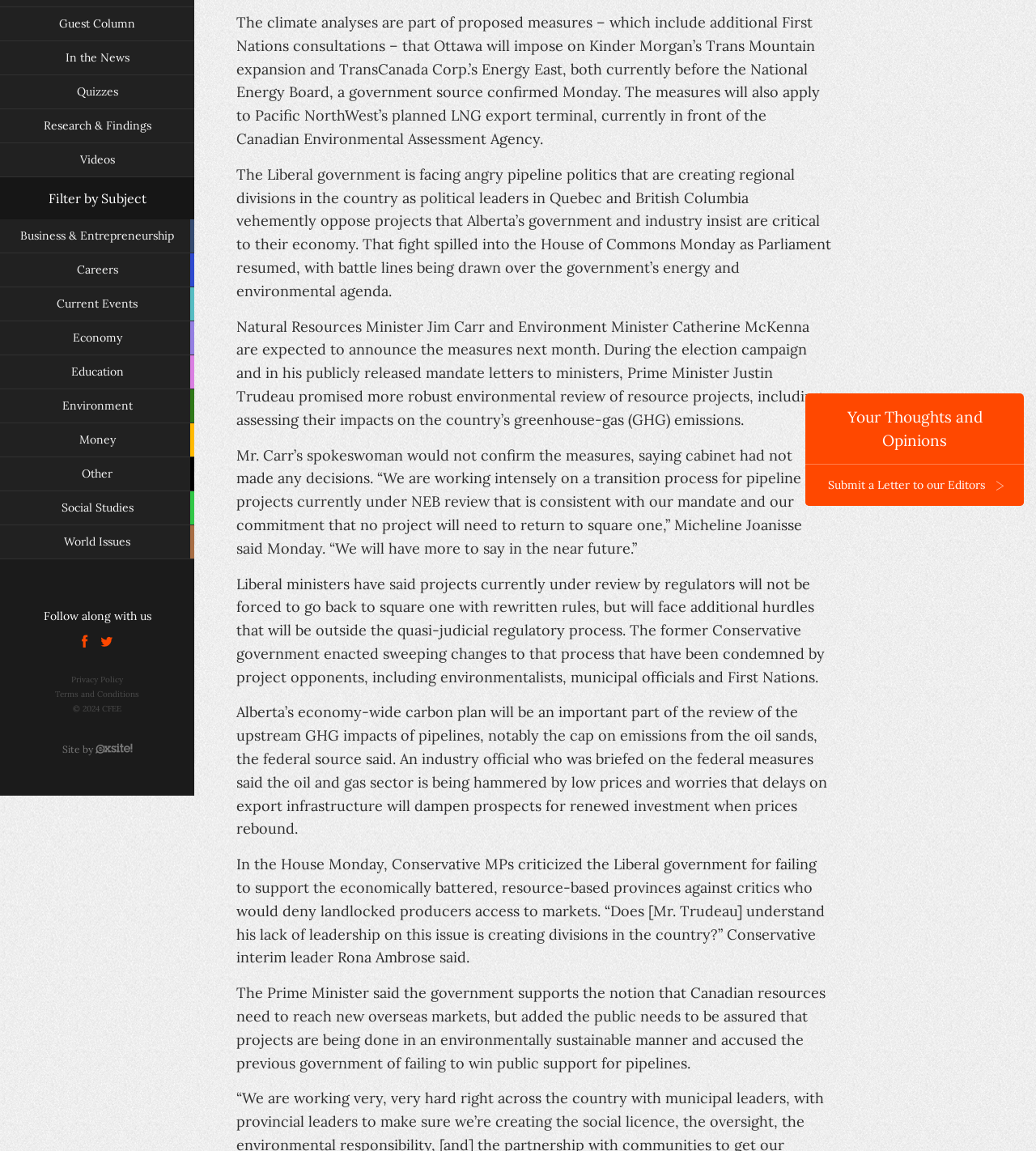Give the bounding box coordinates for the element described as: "https://advertising.amazon.com/products/sponsored-products".

None